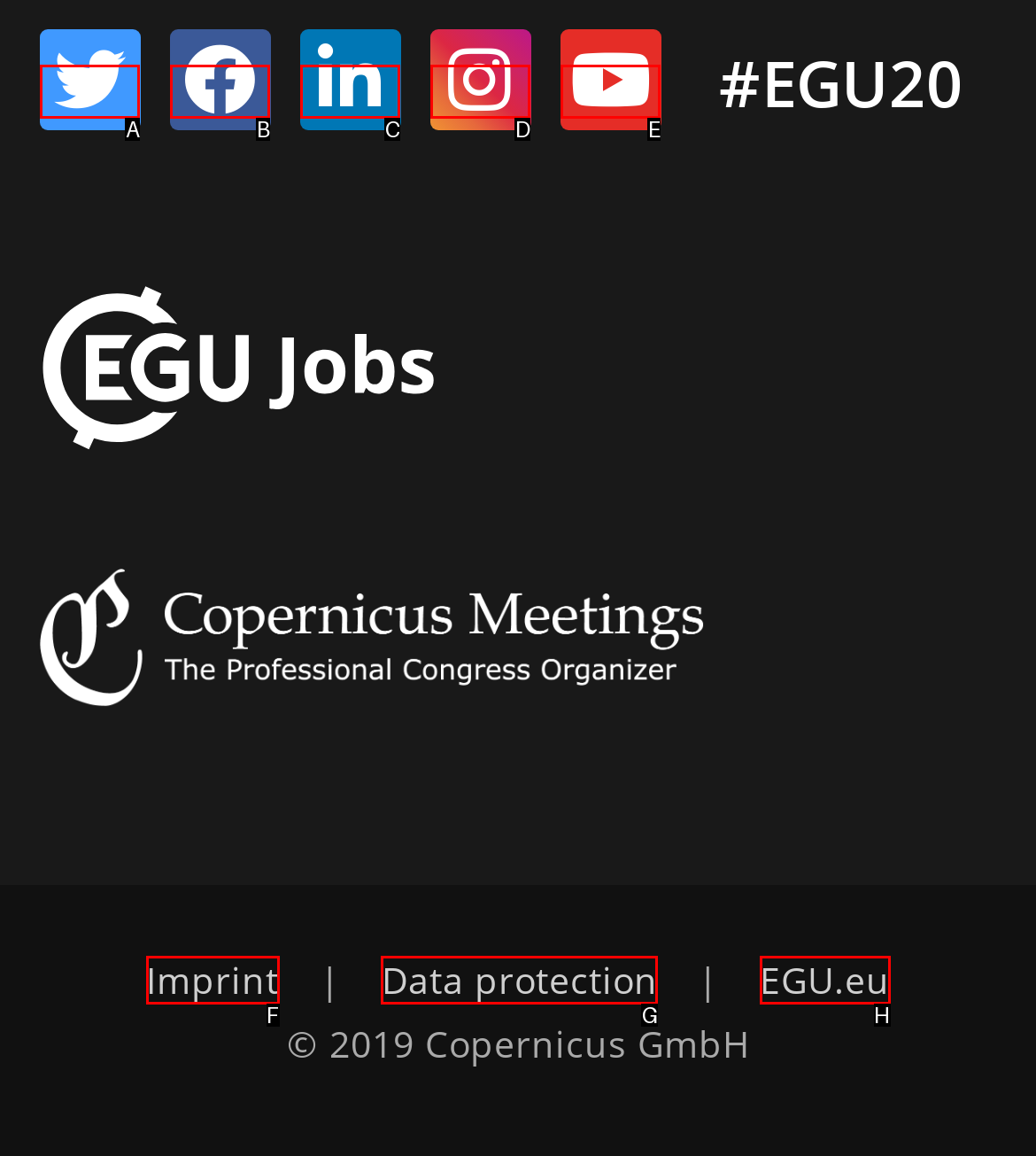Match the description: Imprint to the correct HTML element. Provide the letter of your choice from the given options.

F